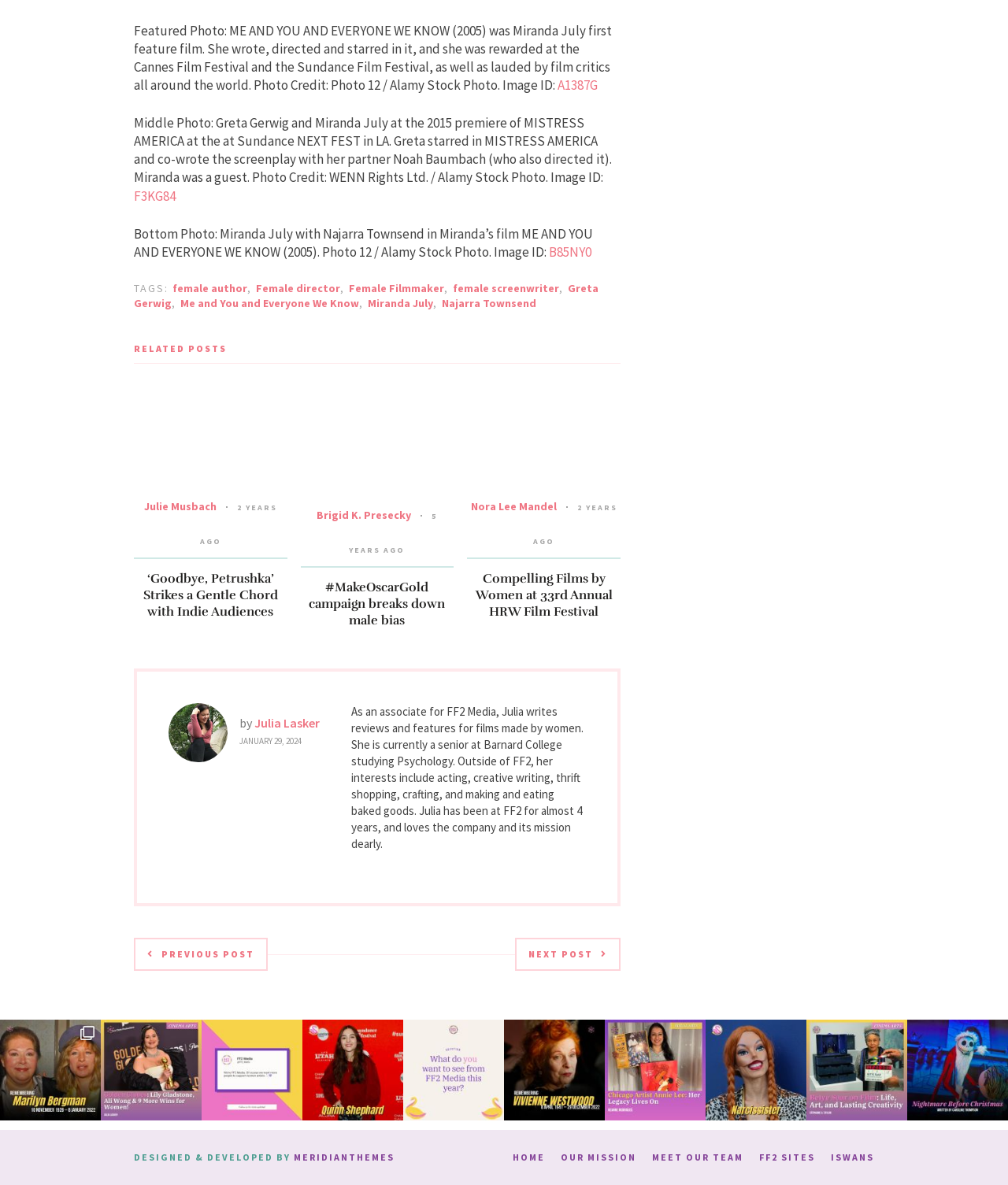Determine the bounding box coordinates of the target area to click to execute the following instruction: "Open Facebook page."

None